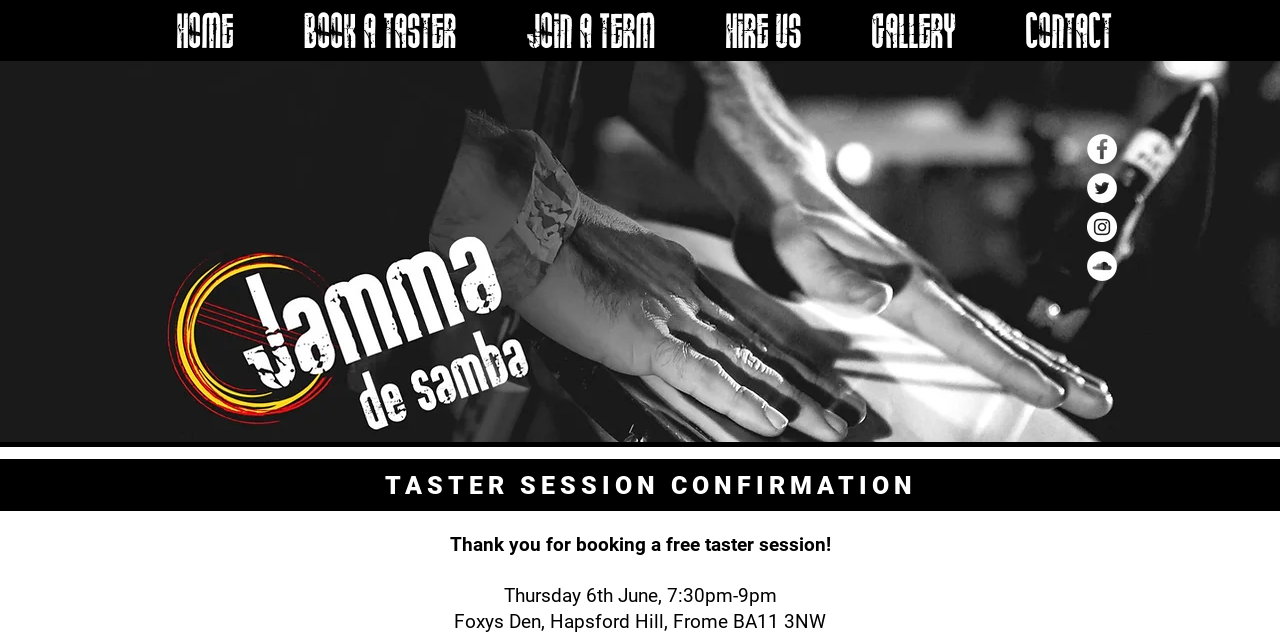Please determine the bounding box coordinates of the element's region to click for the following instruction: "book a taster".

[0.21, 0.023, 0.384, 0.086]